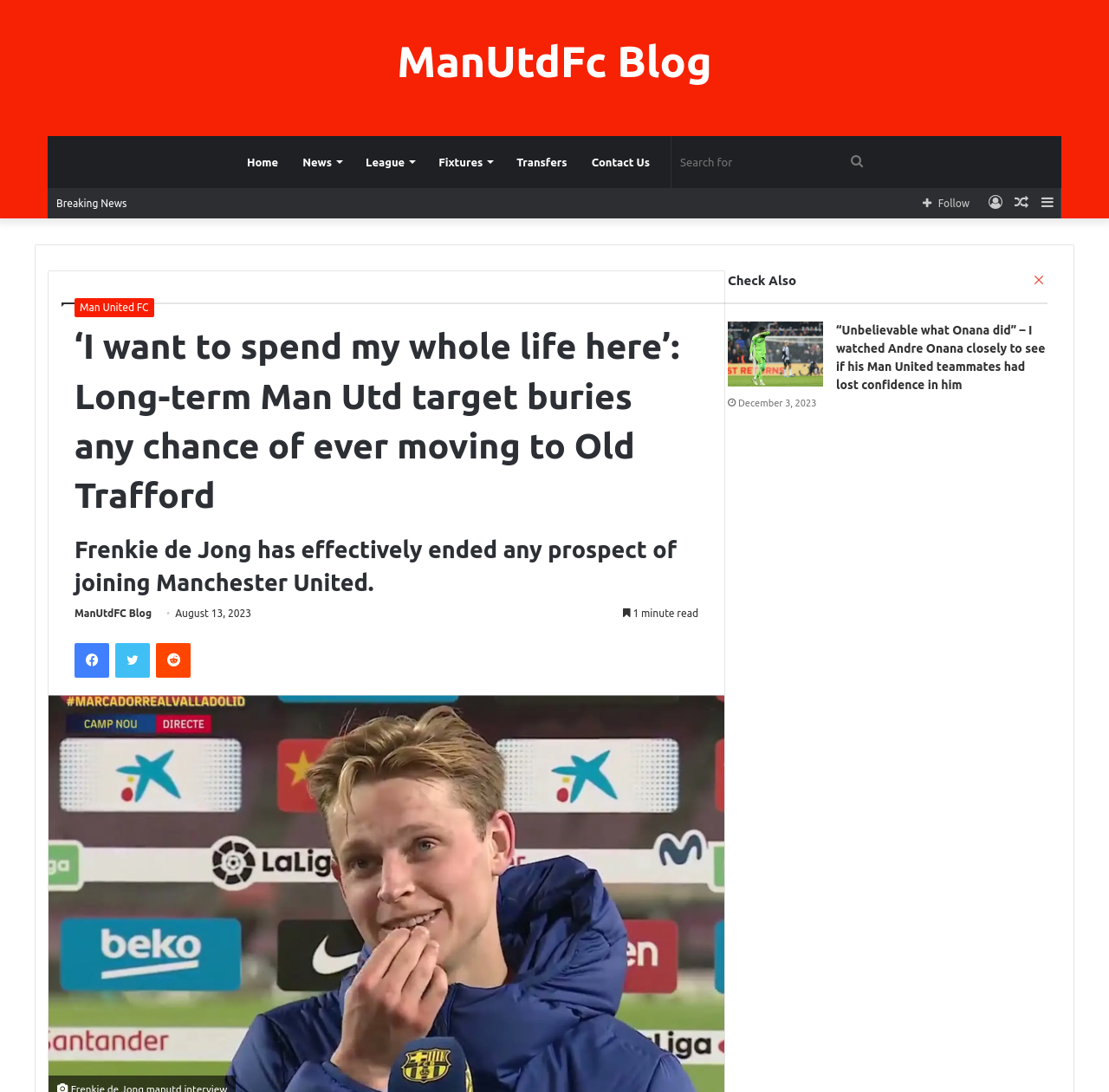Please find and report the bounding box coordinates of the element to click in order to perform the following action: "Read the article about Frenkie de Jong". The coordinates should be expressed as four float numbers between 0 and 1, in the format [left, top, right, bottom].

[0.067, 0.295, 0.63, 0.477]